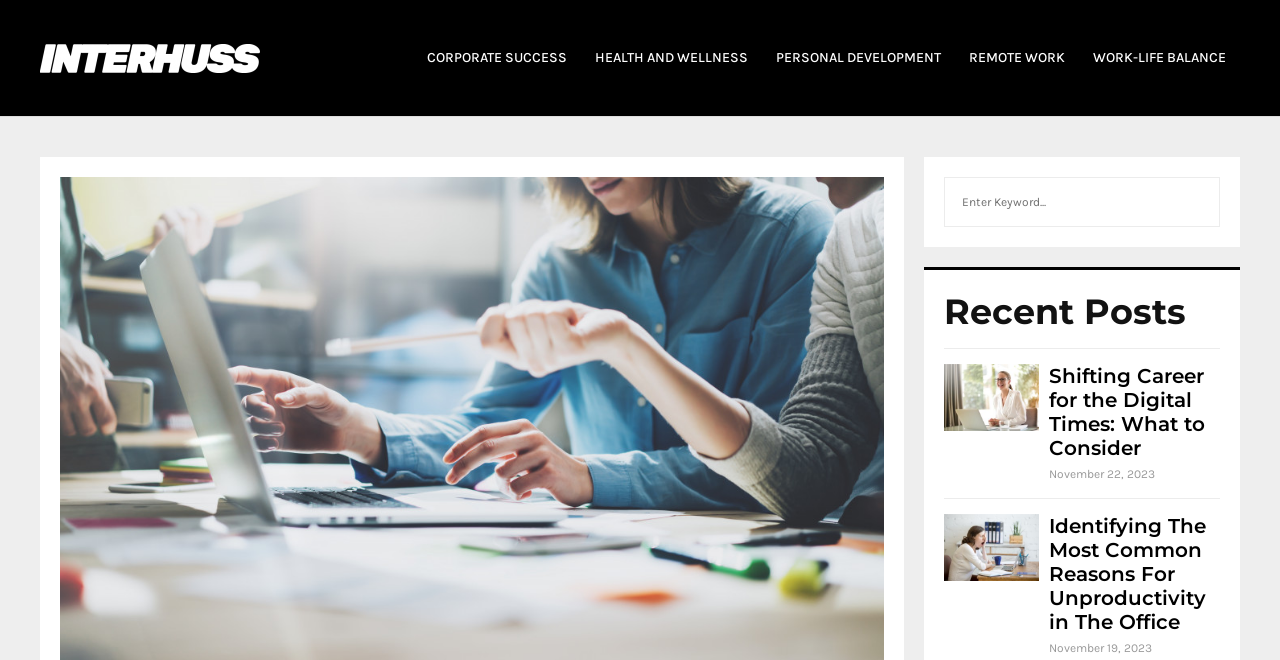Determine the bounding box coordinates for the area that should be clicked to carry out the following instruction: "Click the Interhuss logo".

[0.031, 0.07, 0.203, 0.1]